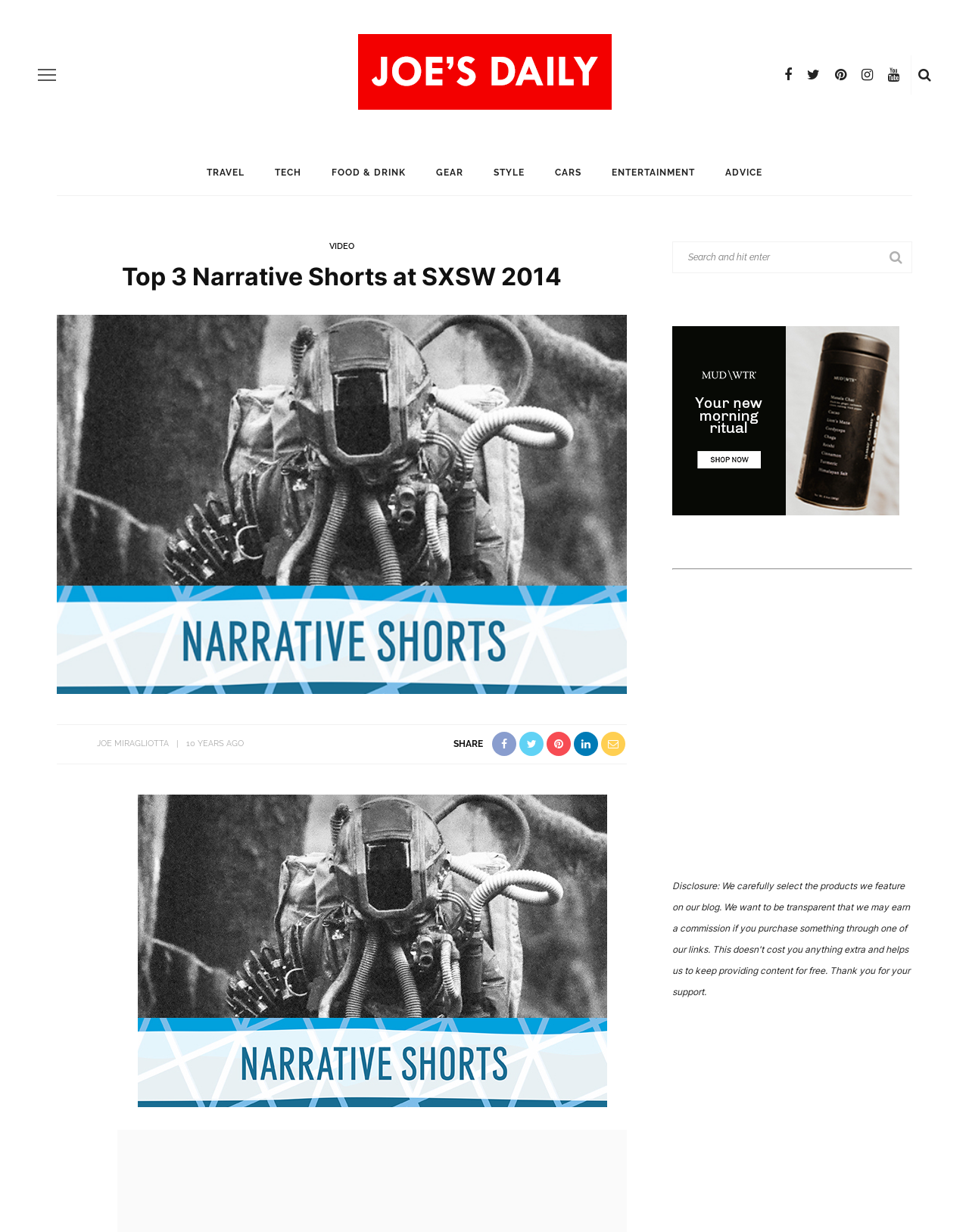Identify the bounding box coordinates necessary to click and complete the given instruction: "Search for something".

[0.694, 0.196, 0.941, 0.222]